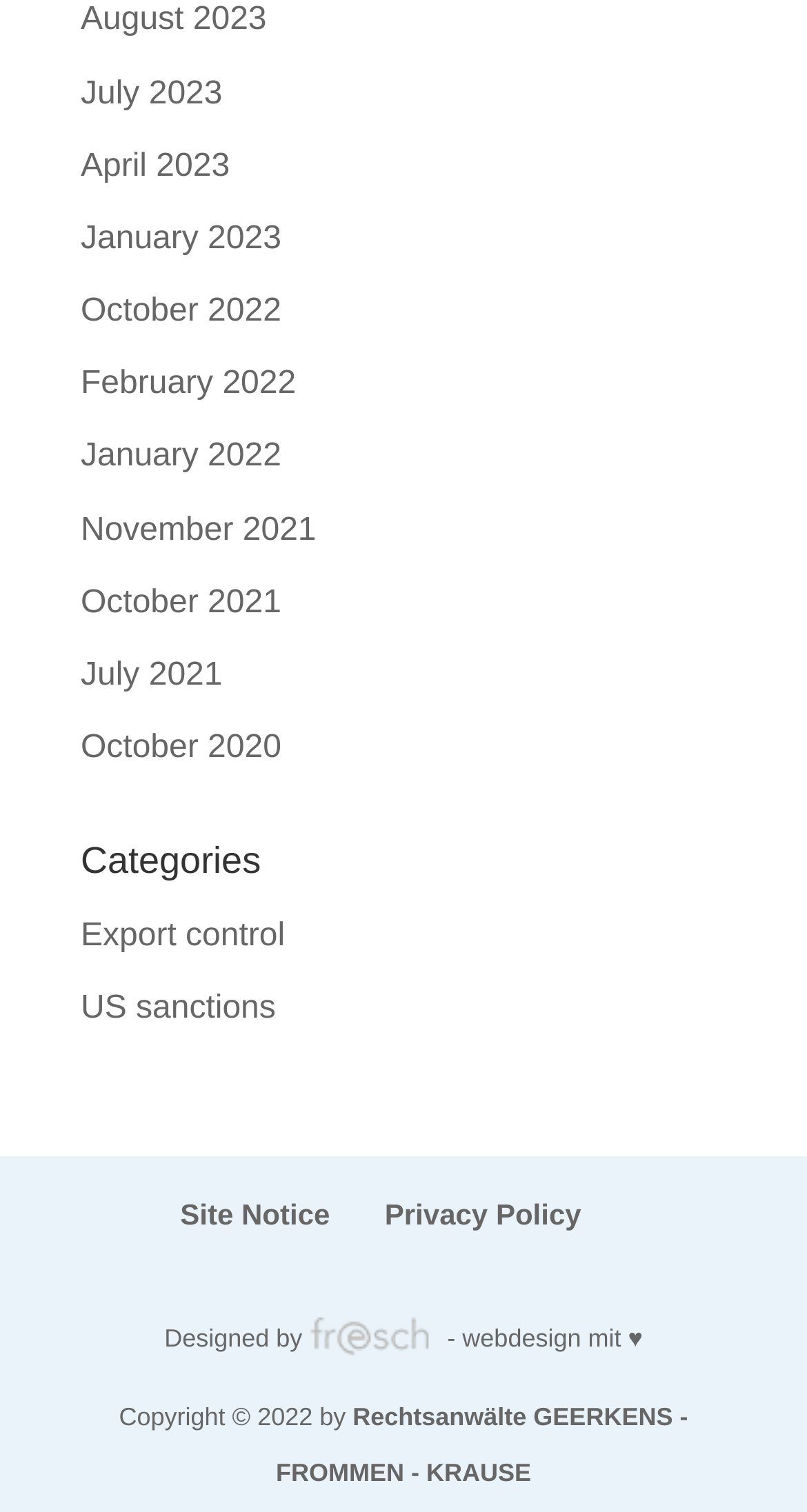Please find the bounding box coordinates of the element that you should click to achieve the following instruction: "Check Privacy Policy". The coordinates should be presented as four float numbers between 0 and 1: [left, top, right, bottom].

[0.477, 0.792, 0.72, 0.814]